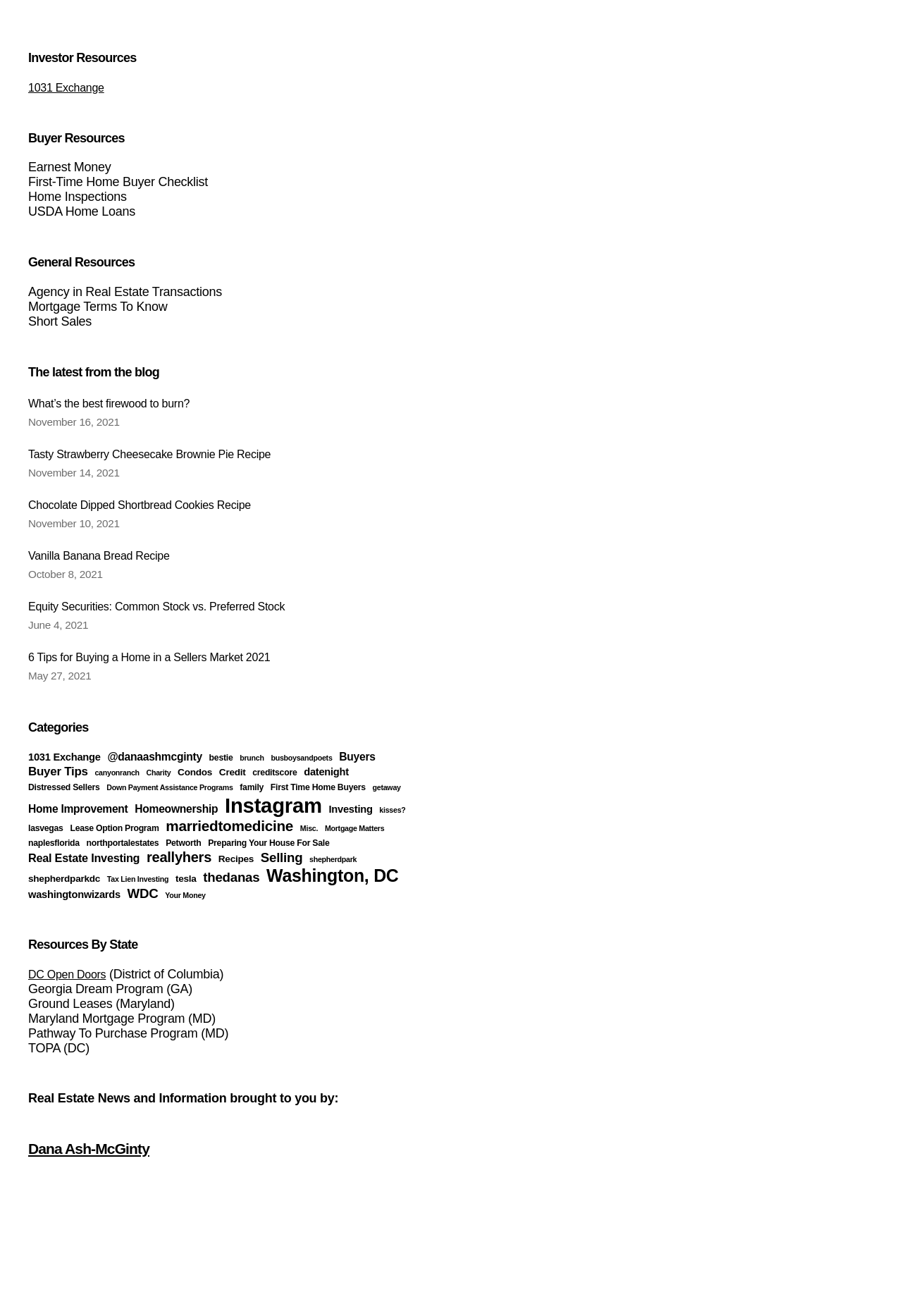Locate the bounding box coordinates of the clickable part needed for the task: "View 'Maryland Mortgage Program (MD)' resources".

[0.031, 0.77, 0.239, 0.781]